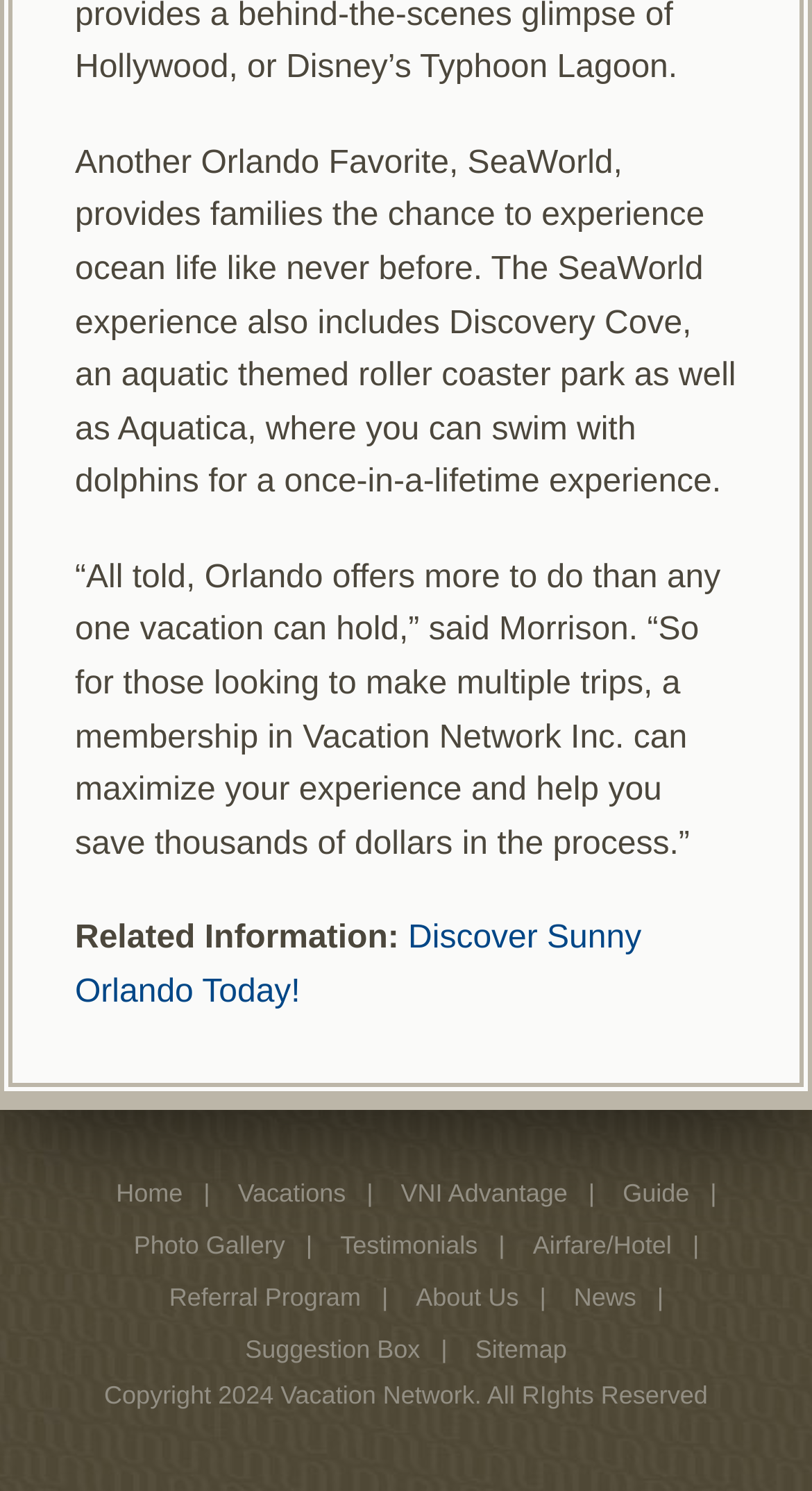Answer in one word or a short phrase: 
What can be found in the 'Guide' section?

Unknown